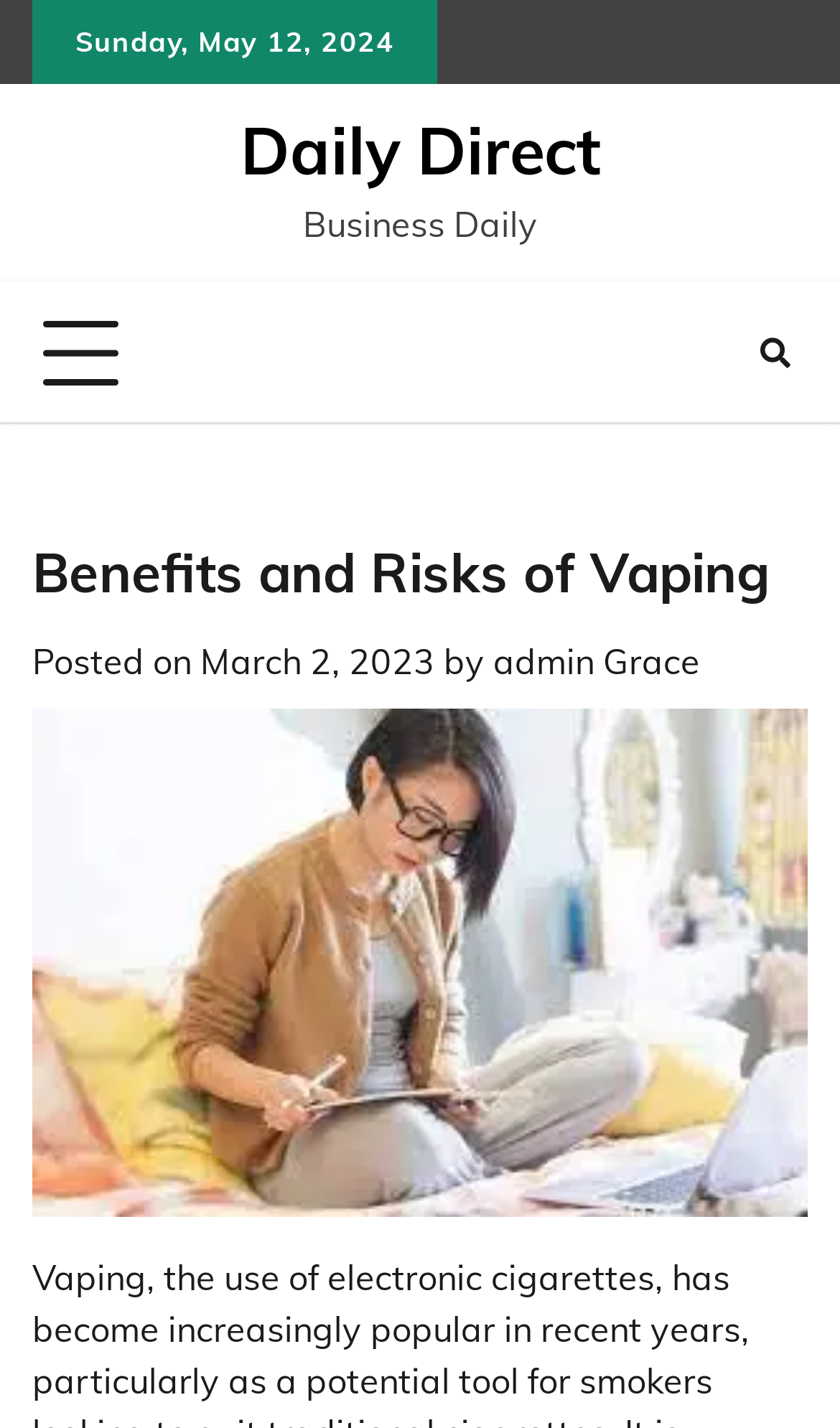Please answer the following question using a single word or phrase: 
What is the current date?

Sunday, May 12, 2024